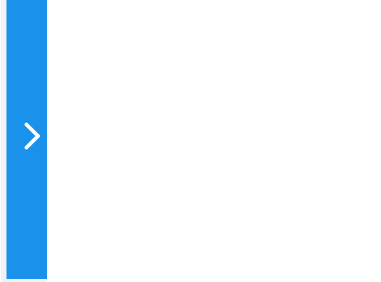Give a one-word or short-phrase answer to the following question: 
What is the purpose of the 'Next' button?

To progress to the next section